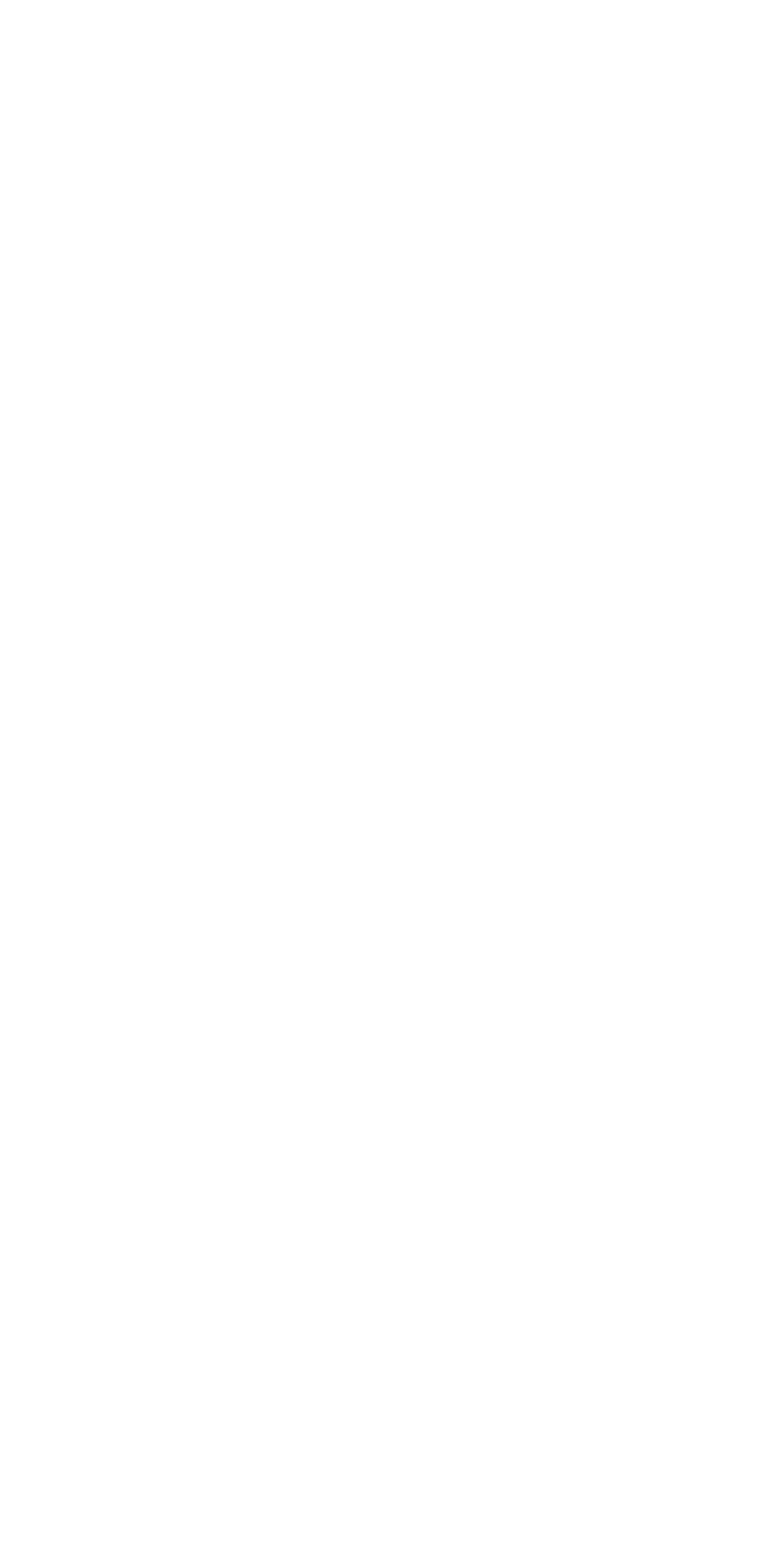What is the year of copyright?
Please utilize the information in the image to give a detailed response to the question.

I found the static text 'Copyright © 2024' at the bottom of the webpage, which indicates the year of copyright.